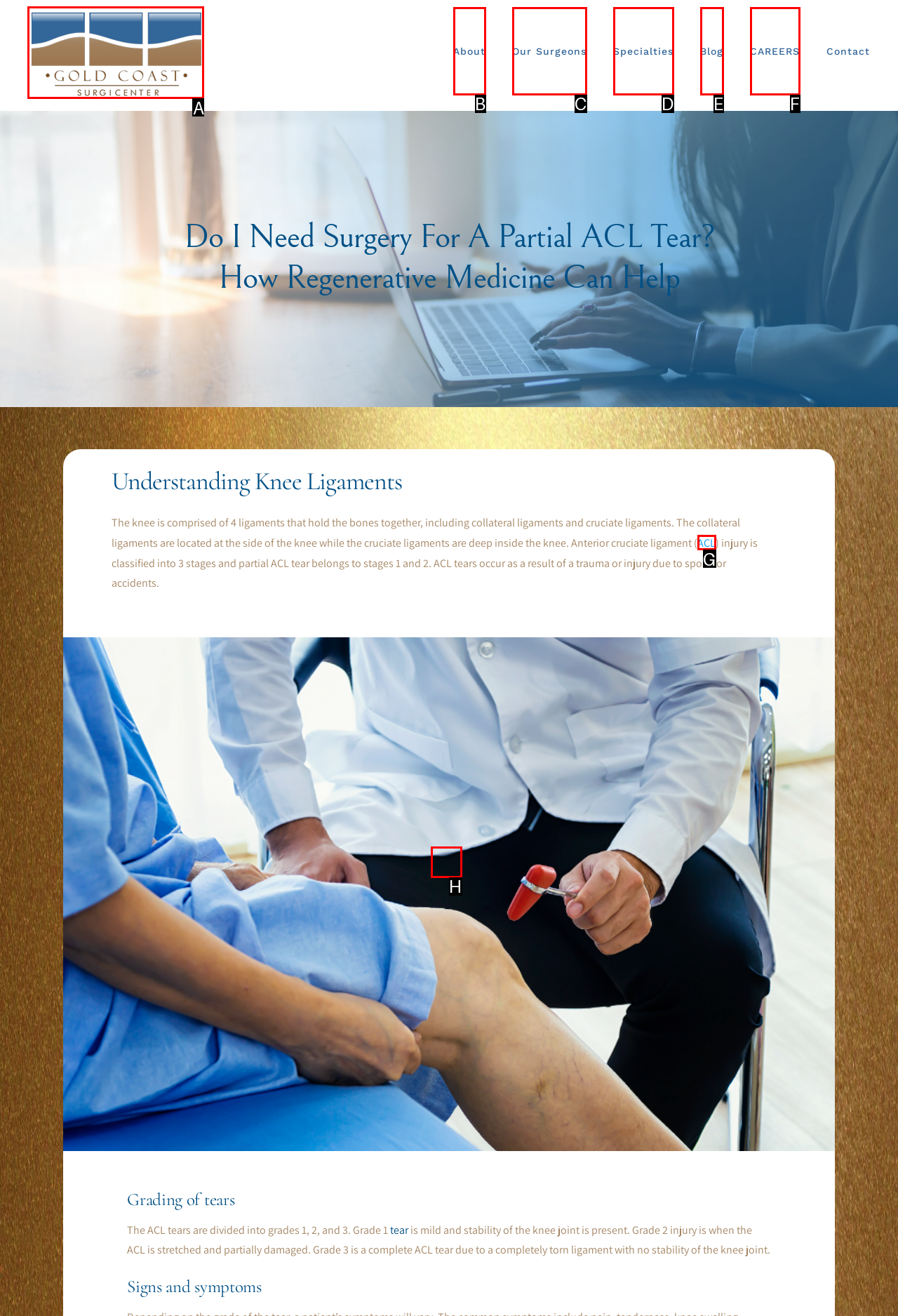Select the proper HTML element to perform the given task: Click the Gold Coast Surgery Center Logo Answer with the corresponding letter from the provided choices.

A